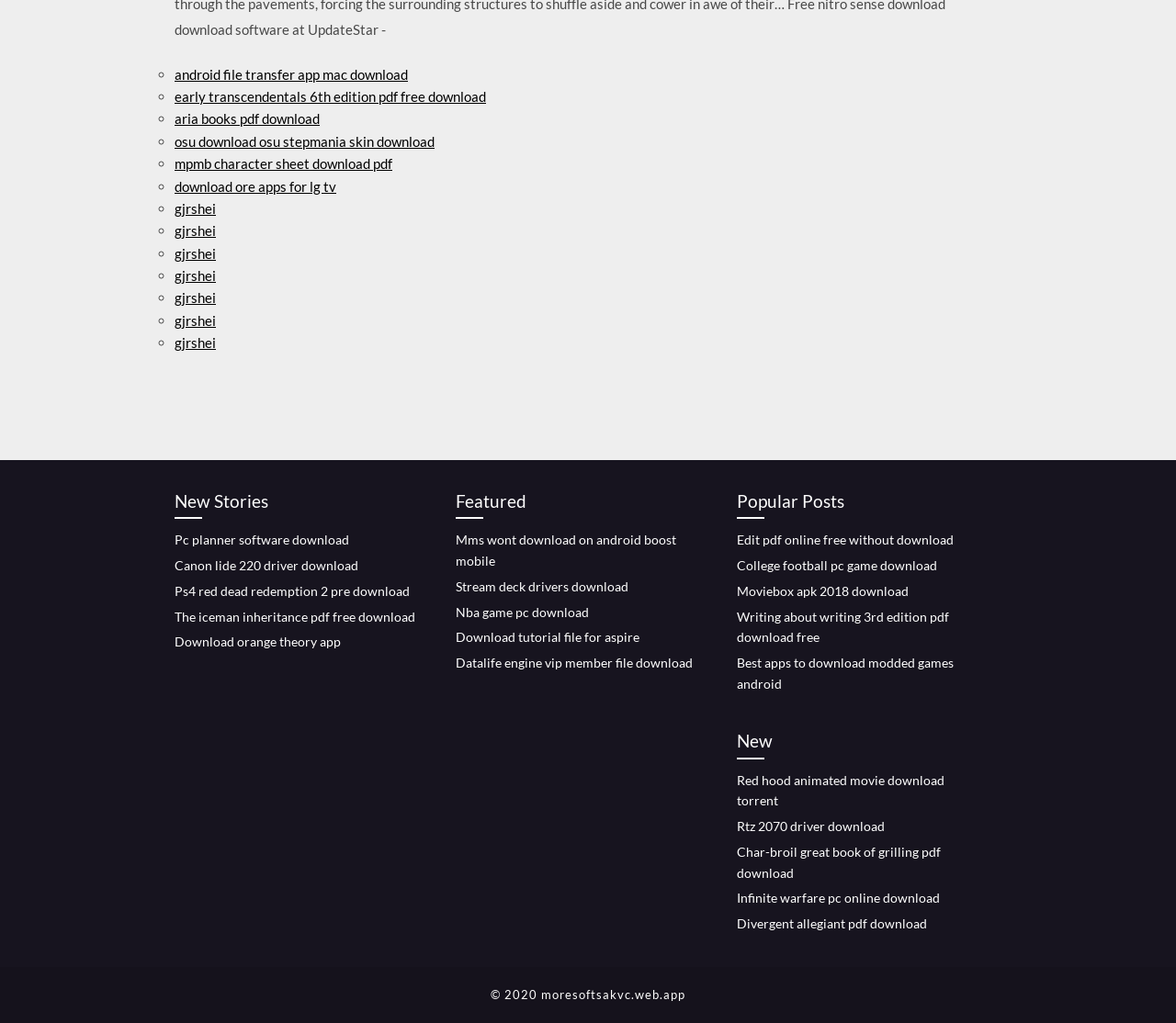Specify the bounding box coordinates of the area to click in order to execute this command: 'read about new stories'. The coordinates should consist of four float numbers ranging from 0 to 1, and should be formatted as [left, top, right, bottom].

[0.148, 0.476, 0.359, 0.508]